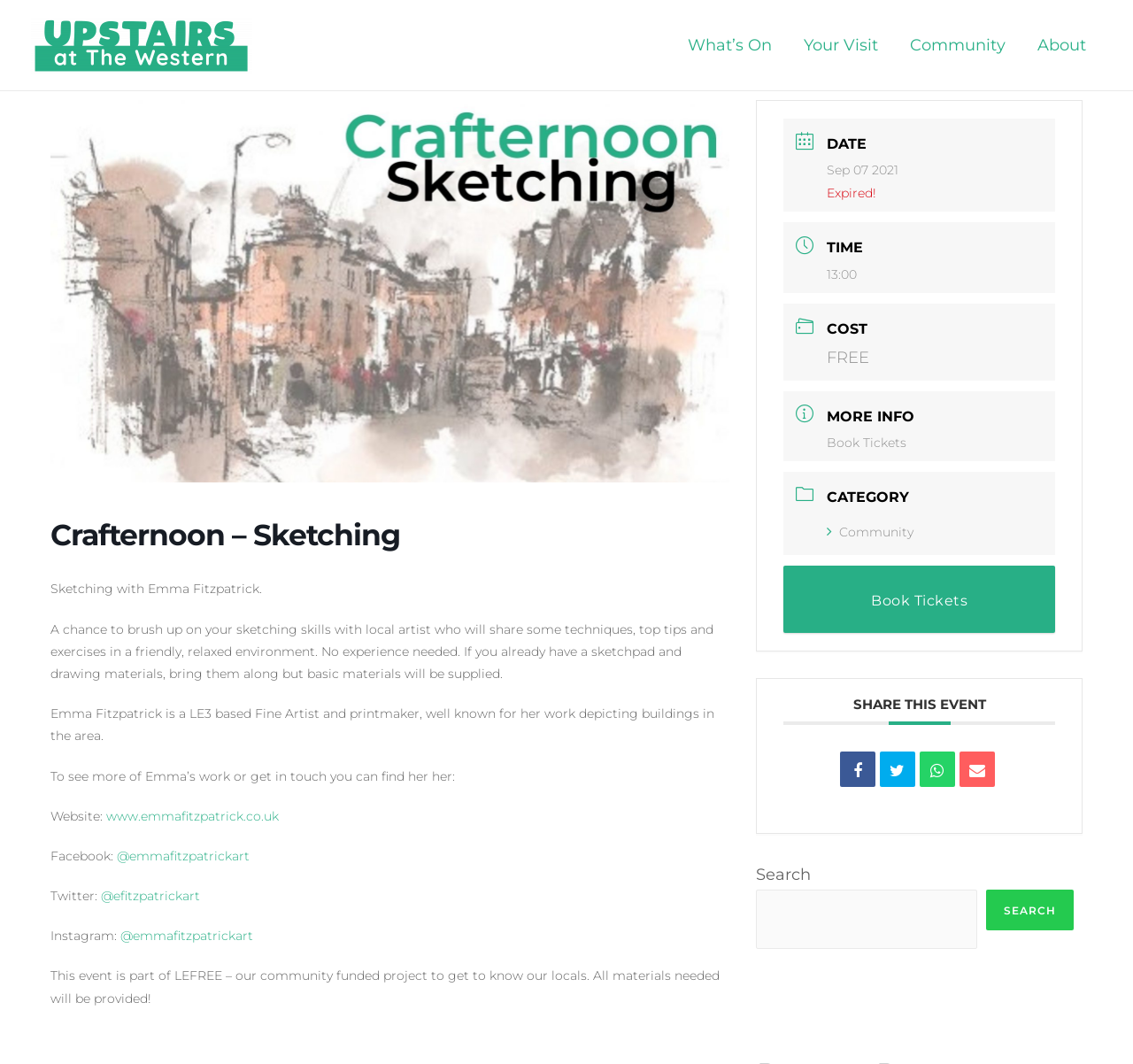Locate the bounding box coordinates of the element to click to perform the following action: 'Search for events'. The coordinates should be given as four float values between 0 and 1, in the form of [left, top, right, bottom].

[0.667, 0.836, 0.862, 0.892]